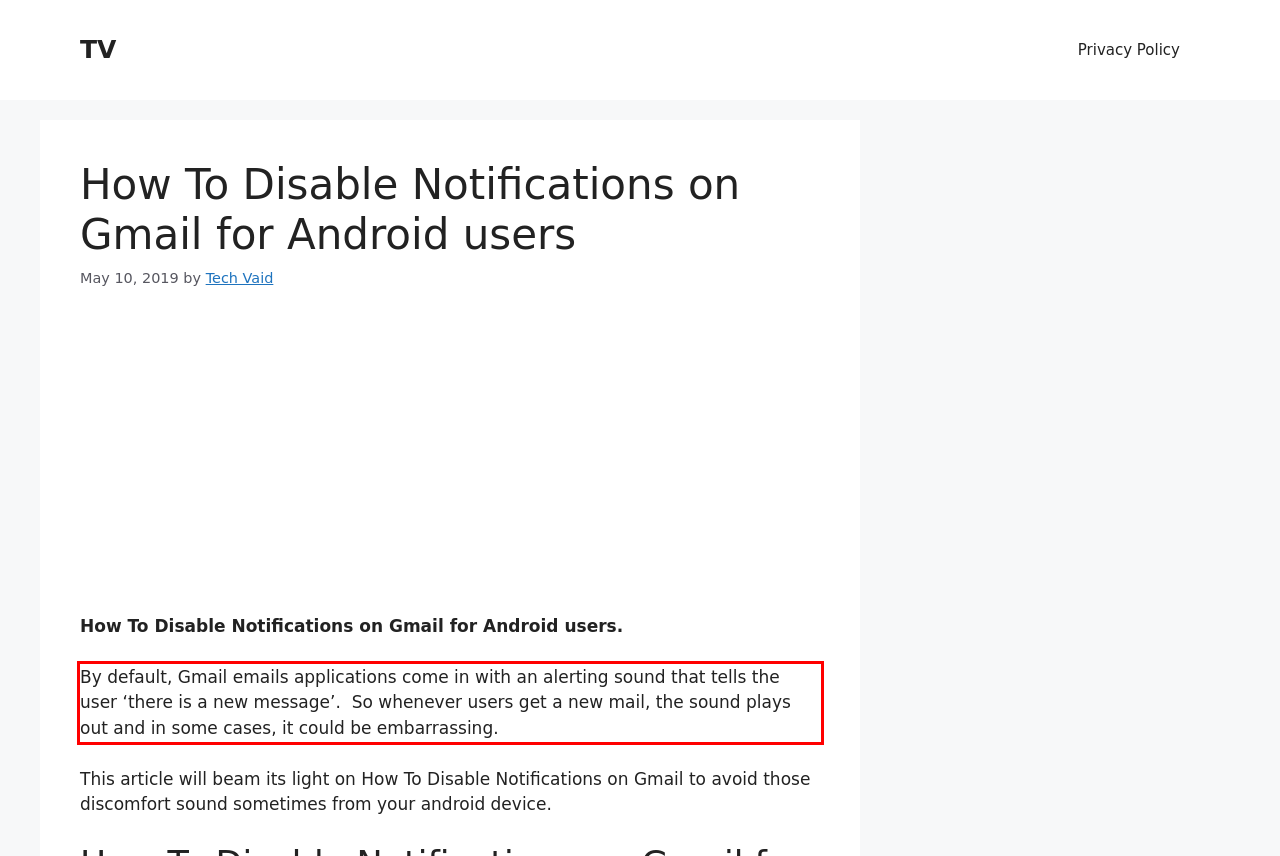Please look at the webpage screenshot and extract the text enclosed by the red bounding box.

By default, Gmail emails applications come in with an alerting sound that tells the user ‘there is a new message’. So whenever users get a new mail, the sound plays out and in some cases, it could be embarrassing.